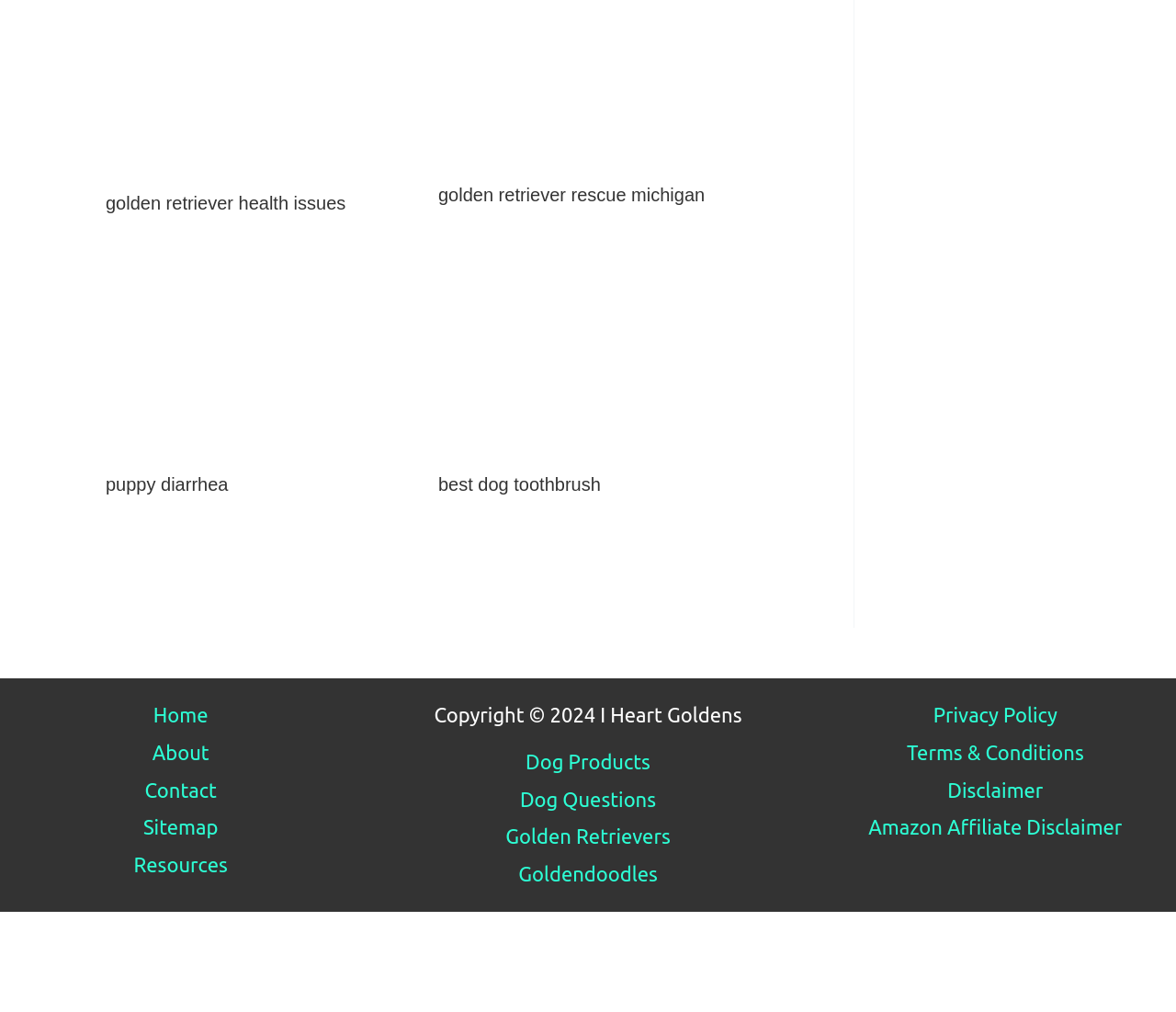Identify the bounding box coordinates of the element to click to follow this instruction: 'Learn about best dog toothbrush'. Ensure the coordinates are four float values between 0 and 1, provided as [left, top, right, bottom].

[0.373, 0.334, 0.636, 0.356]